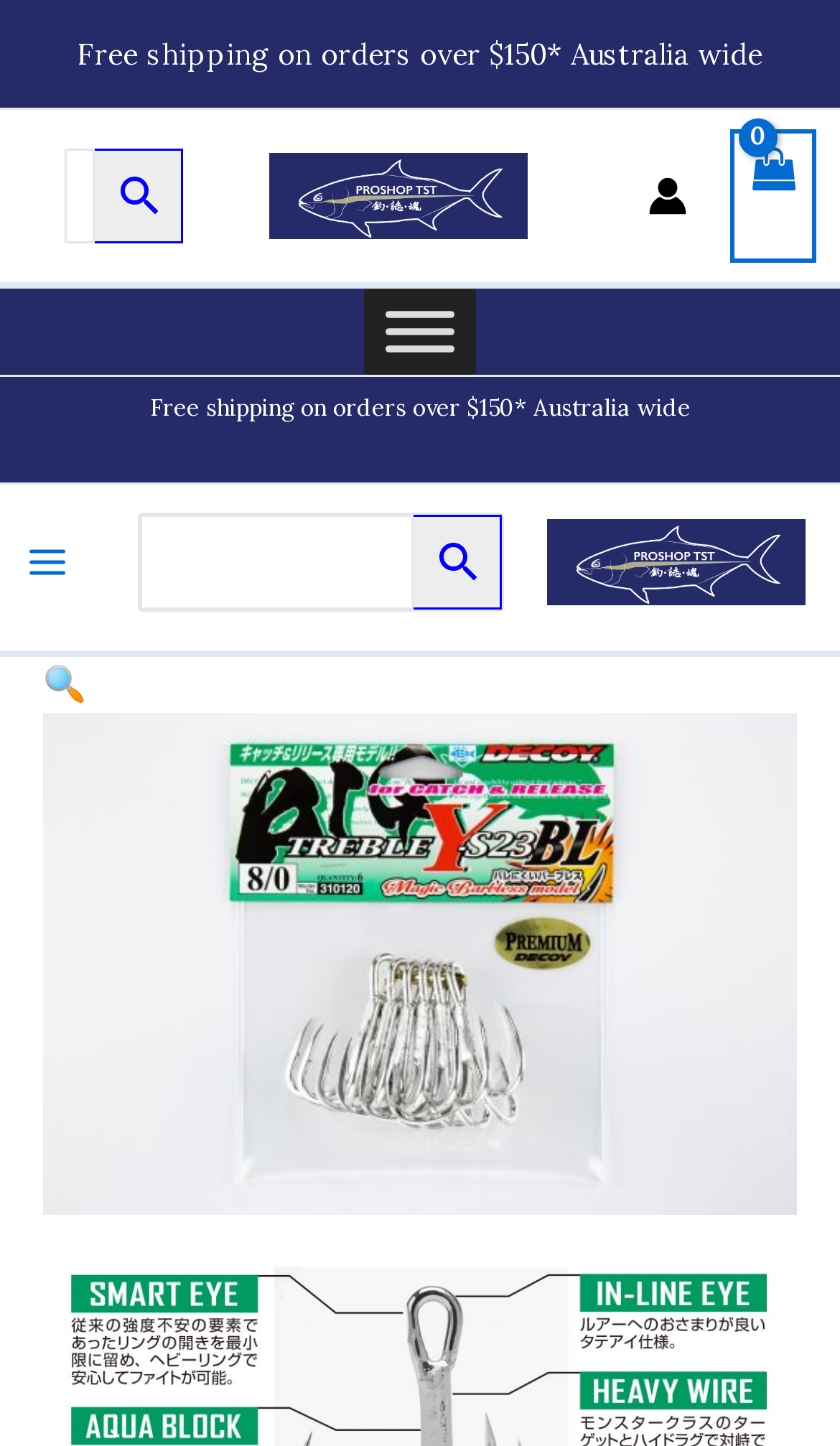Determine the bounding box coordinates of the section to be clicked to follow the instruction: "Search for products". The coordinates should be given as four float numbers between 0 and 1, formatted as [left, top, right, bottom].

[0.167, 0.356, 0.597, 0.421]